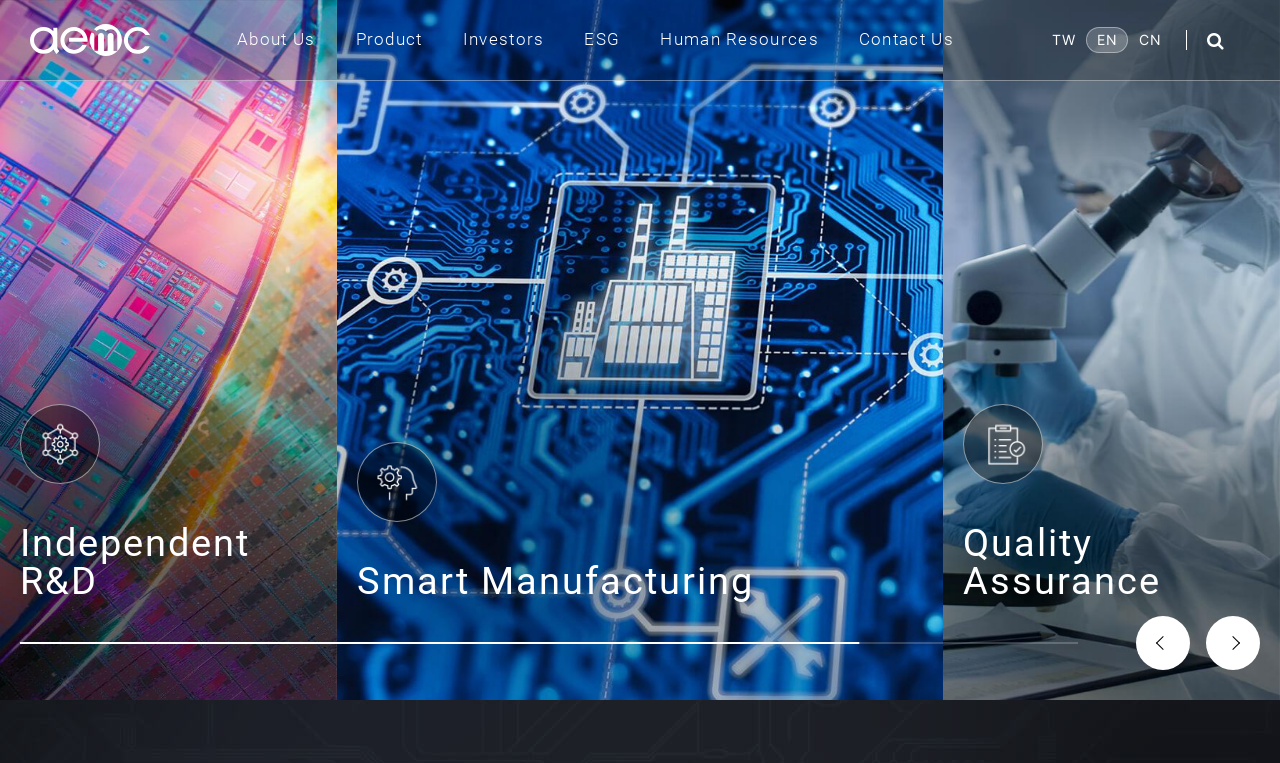Please identify the bounding box coordinates of the element's region that should be clicked to execute the following instruction: "visit homepage". The bounding box coordinates must be four float numbers between 0 and 1, i.e., [left, top, right, bottom].

[0.016, 0.0, 0.125, 0.105]